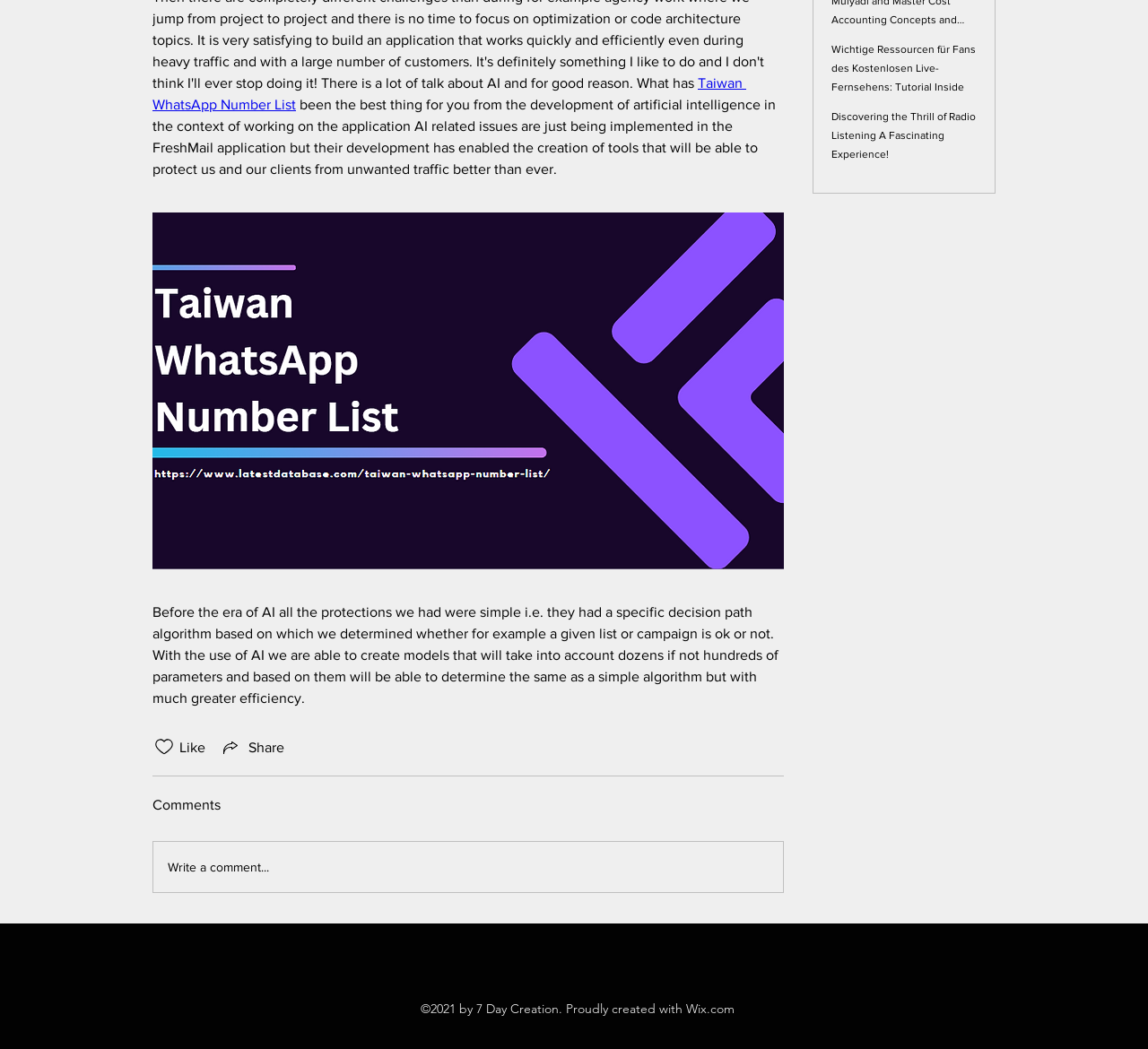Determine the bounding box coordinates for the HTML element mentioned in the following description: "parent_node: Like aria-label="Likes icon unchecked"". The coordinates should be a list of four floats ranging from 0 to 1, represented as [left, top, right, bottom].

[0.133, 0.702, 0.153, 0.723]